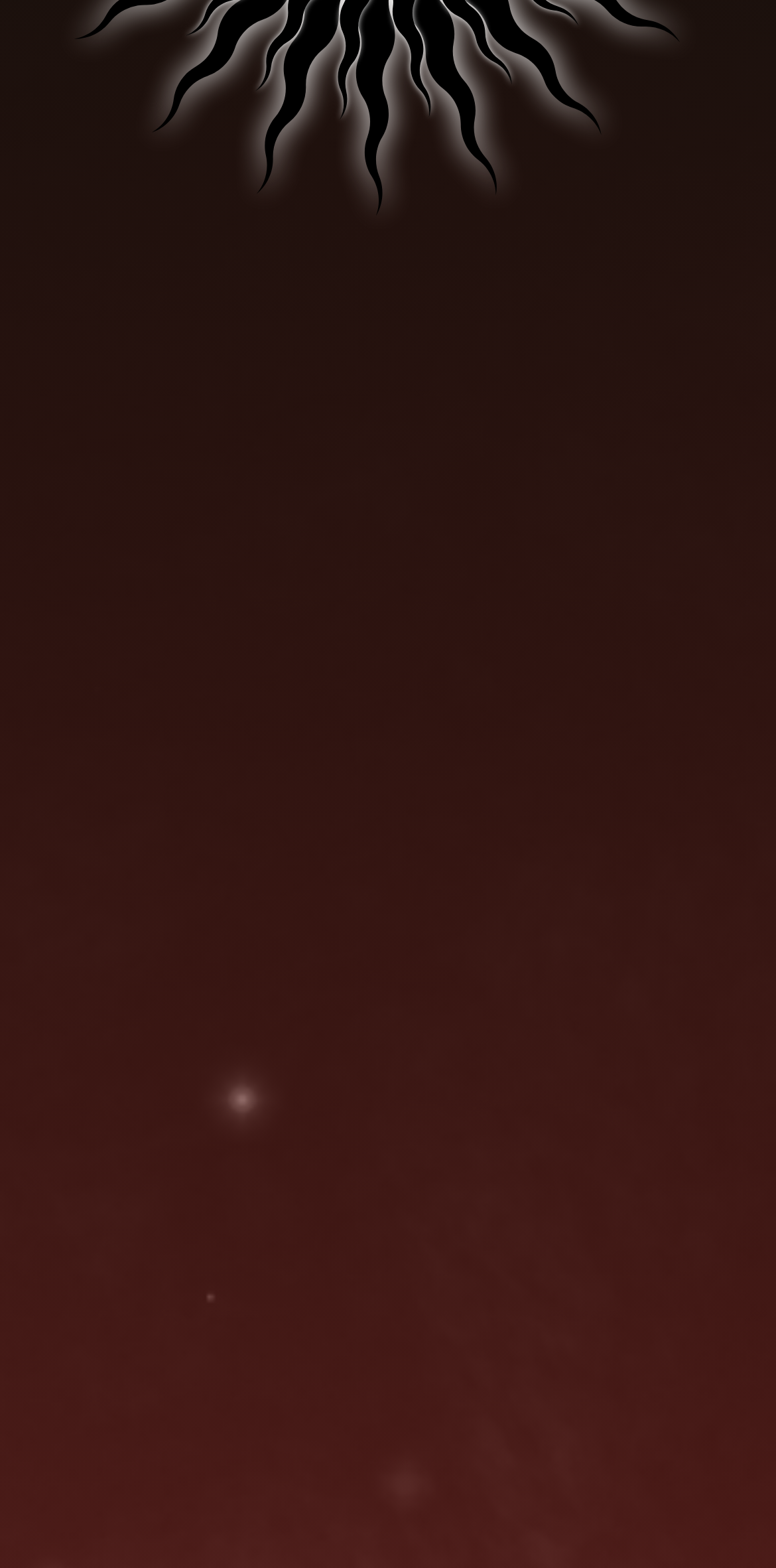Using the information from the screenshot, answer the following question thoroughly:
What is the purpose of the textbox at the bottom of the page?

I looked at the textbox at the bottom of the page and saw that it has a label 'Enter your email address…' and it's required, so I think it's for users to enter their email address for some purpose.